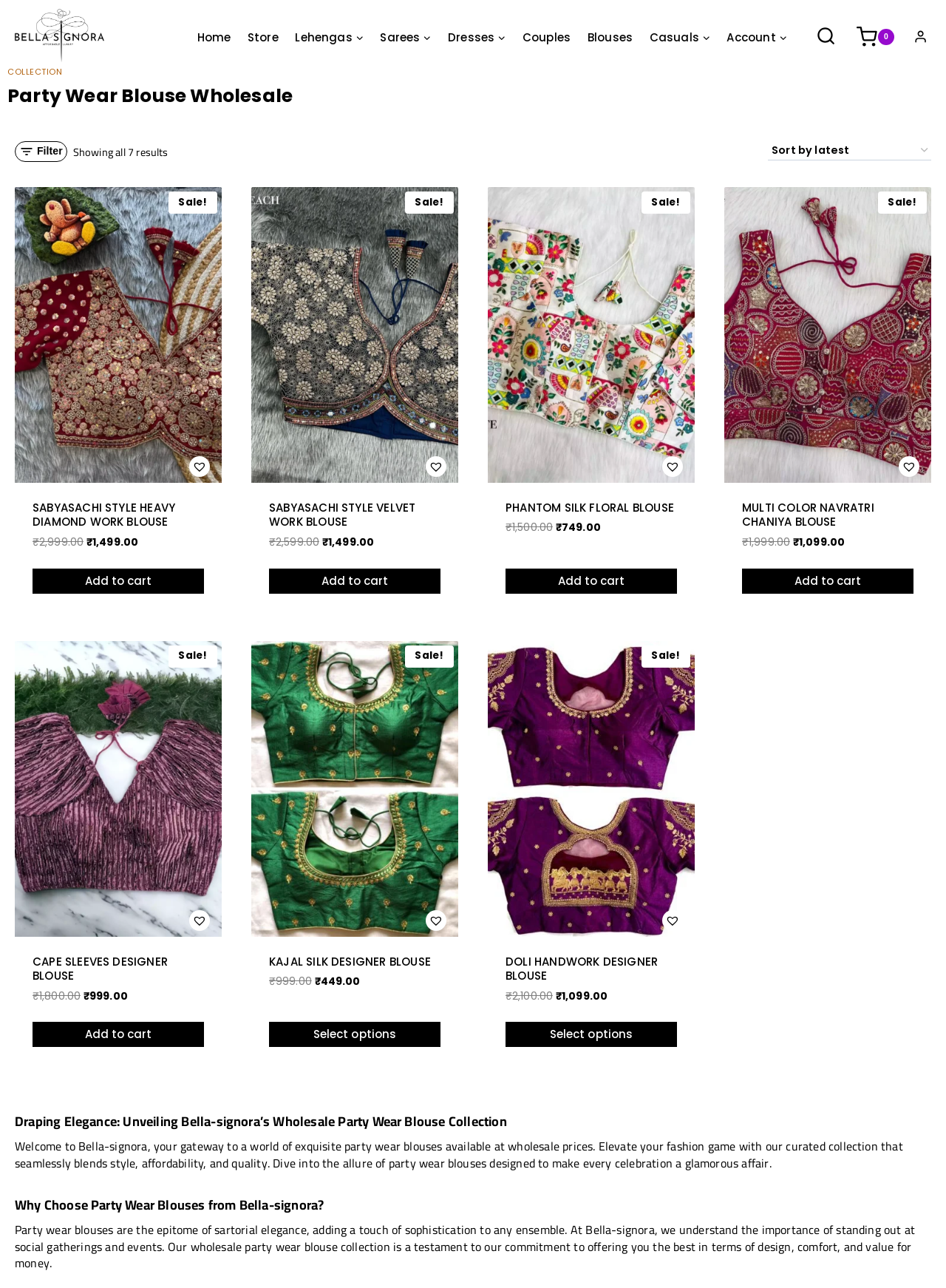Kindly determine the bounding box coordinates for the area that needs to be clicked to execute this instruction: "Filter the results".

[0.016, 0.11, 0.071, 0.126]